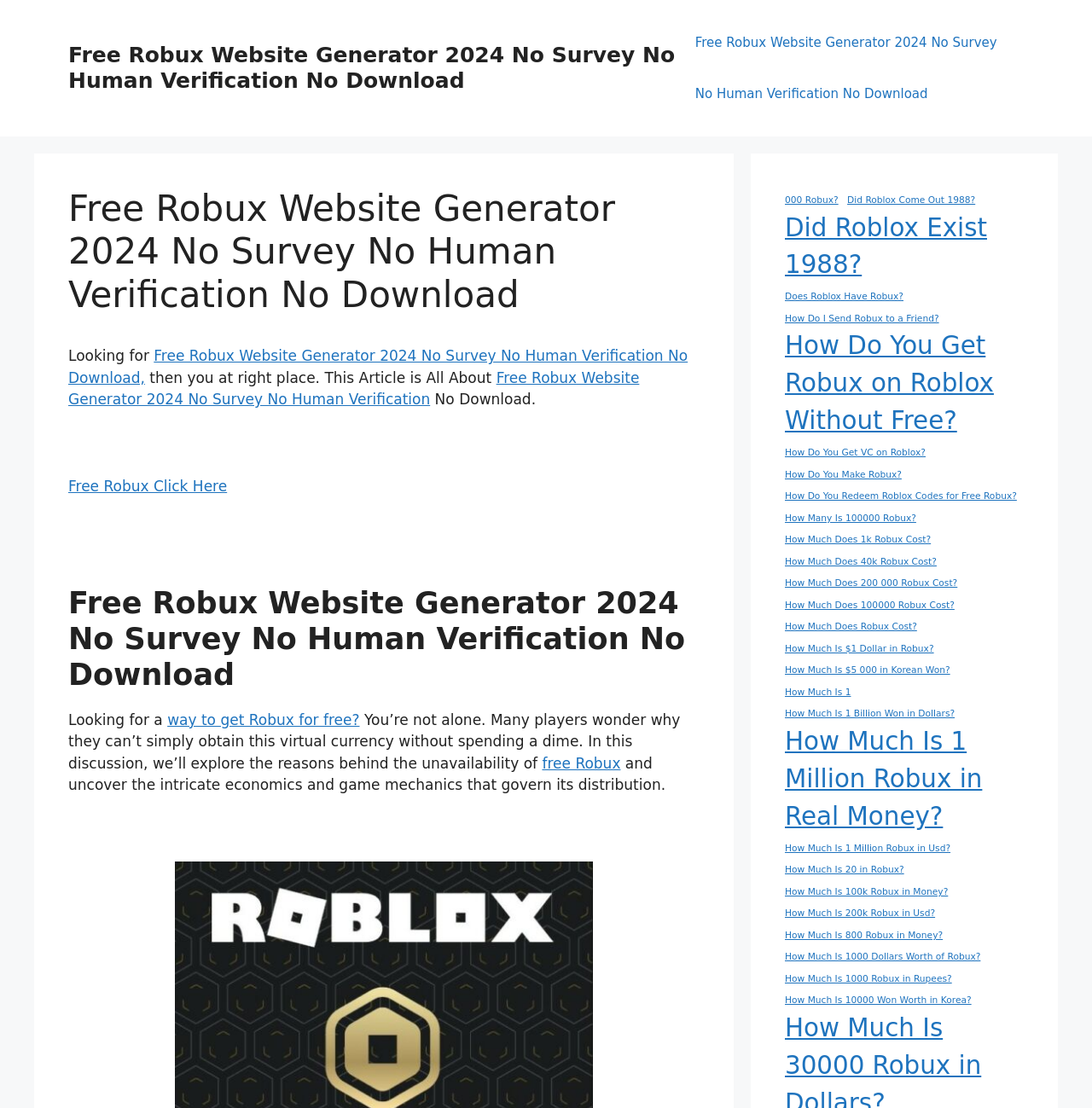Please identify and generate the text content of the webpage's main heading.

Free Robux Website Generator 2024 No Survey No Human Verification No Download